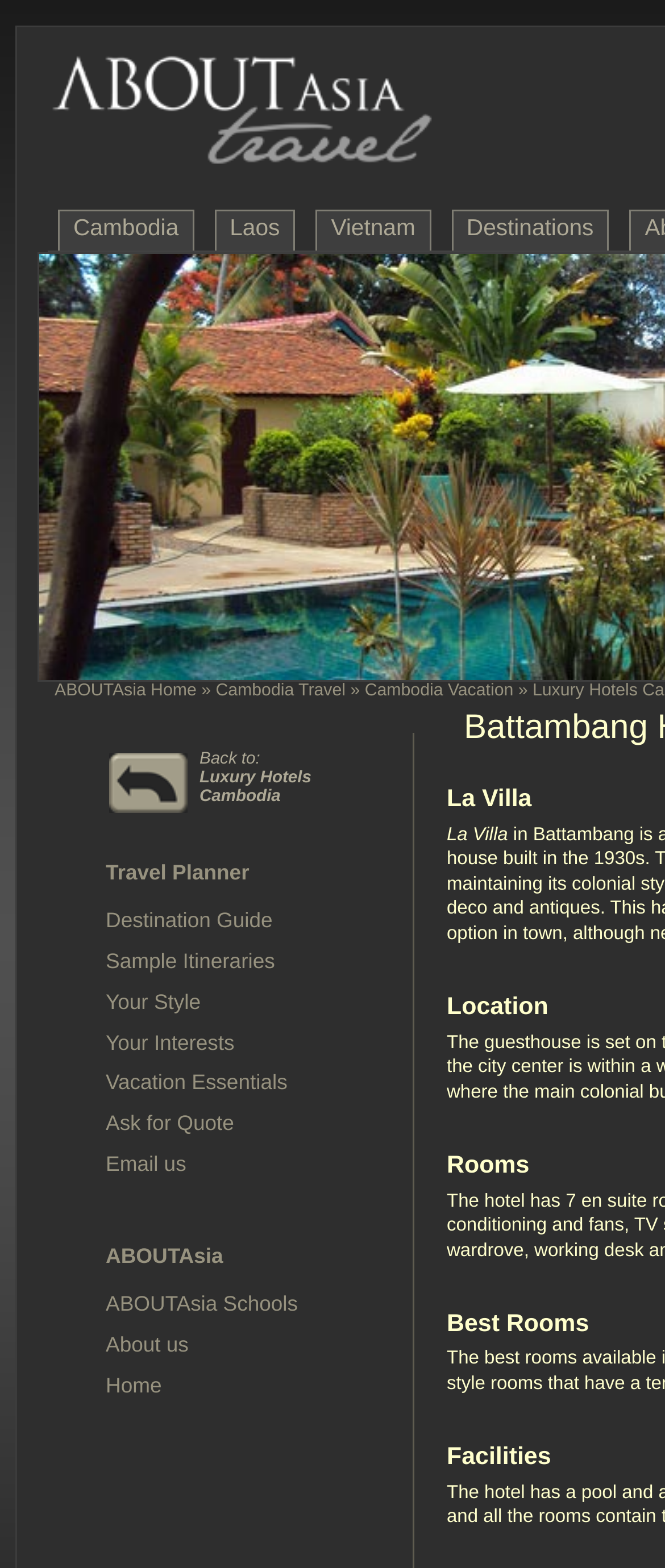What is the name of the hotel?
Answer with a single word or short phrase according to what you see in the image.

La Villa